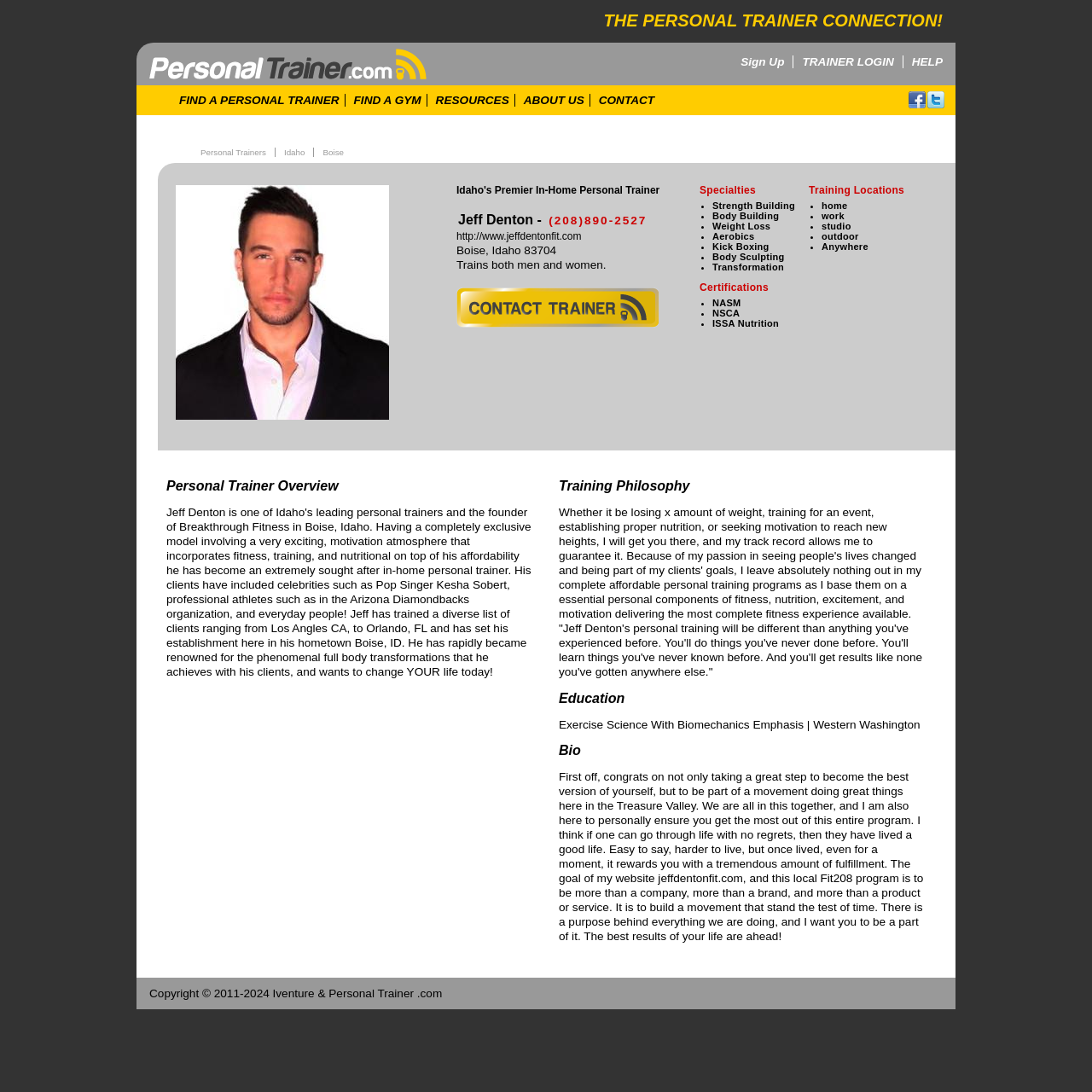Can you find and provide the title of the webpage?

THE PERSONAL TRAINER CONNECTION!